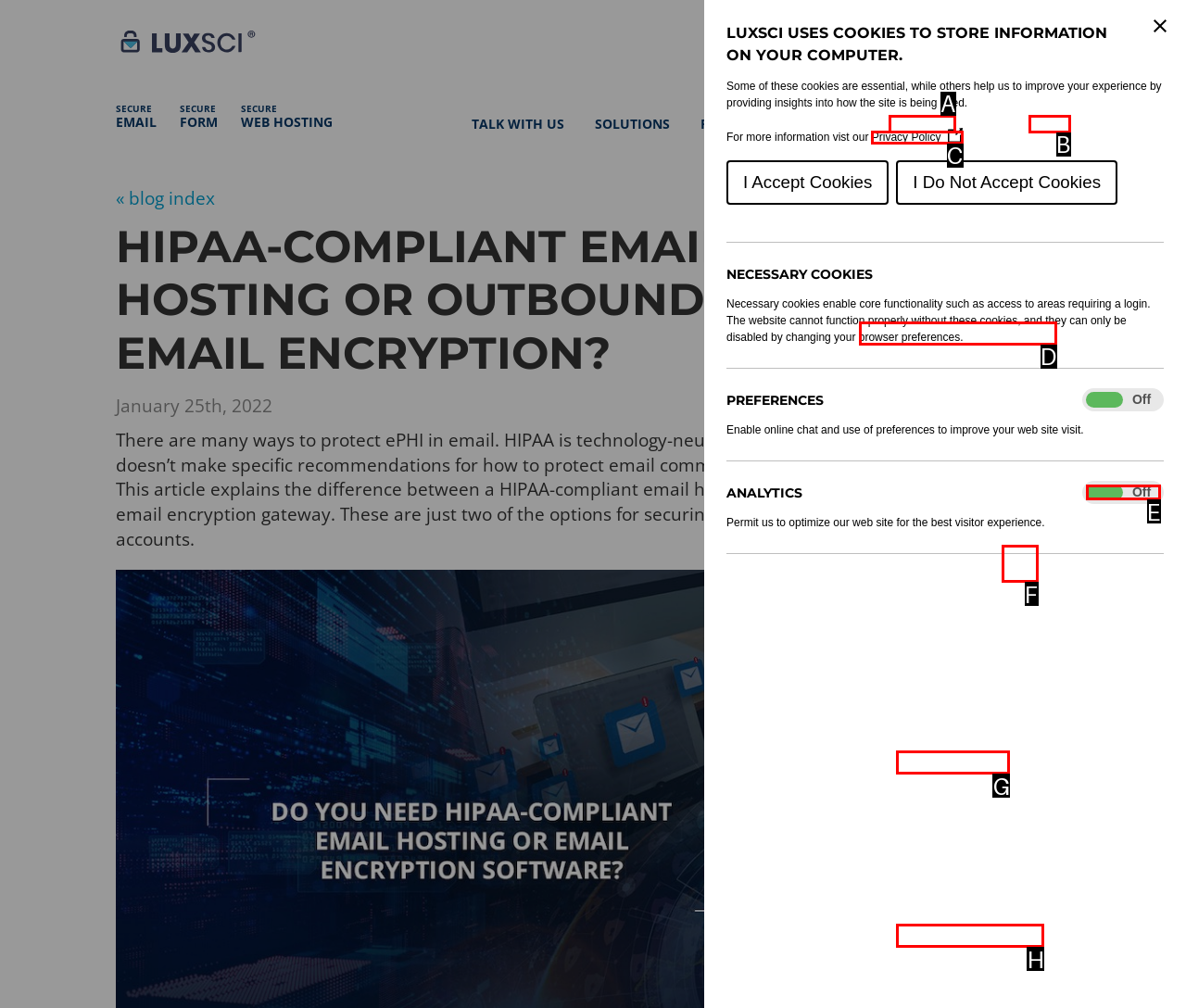Given the description: February 2024, determine the corresponding lettered UI element.
Answer with the letter of the selected option.

None